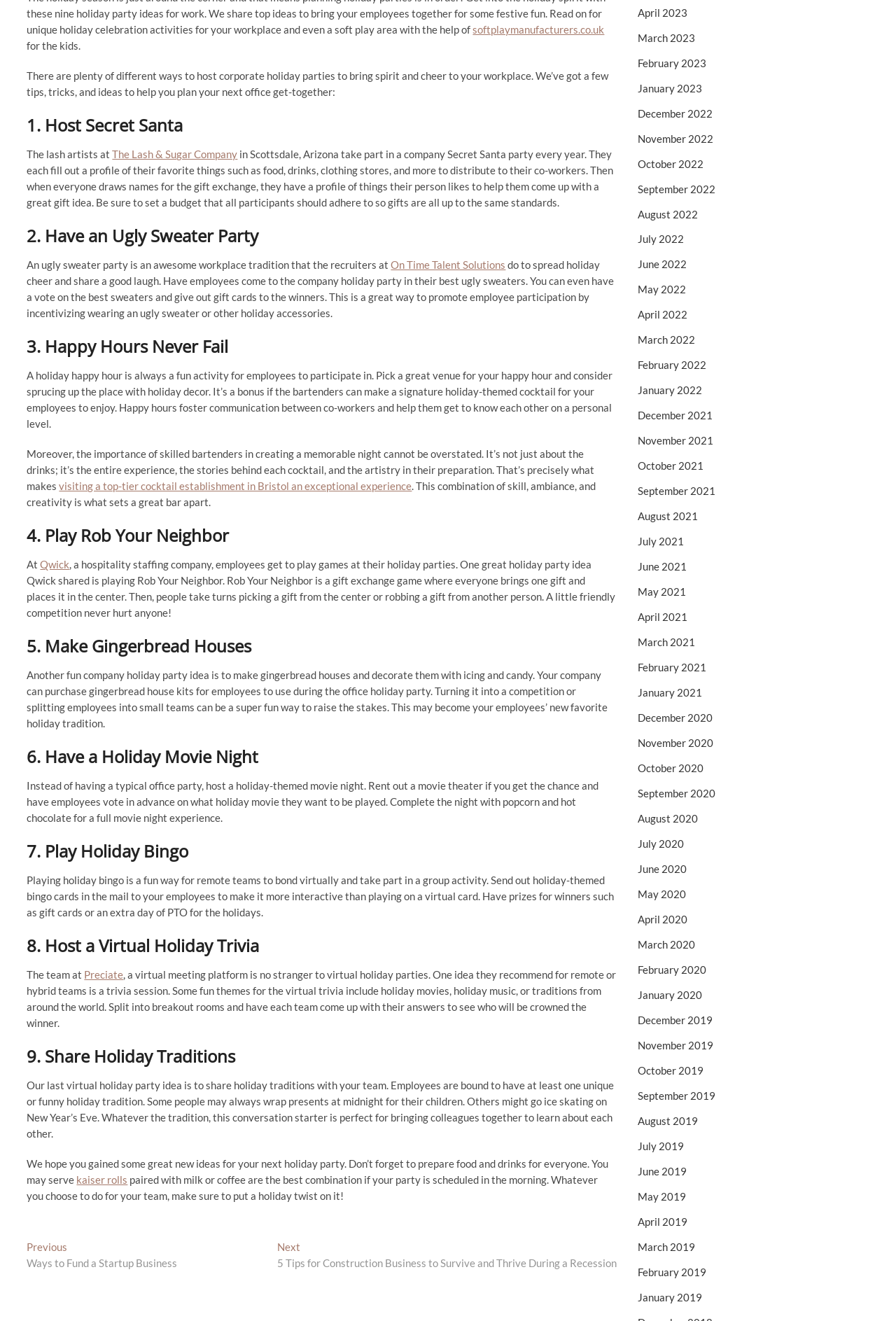Identify the bounding box coordinates of the clickable region necessary to fulfill the following instruction: "visit The Lash & Sugar Company website". The bounding box coordinates should be four float numbers between 0 and 1, i.e., [left, top, right, bottom].

[0.125, 0.112, 0.265, 0.122]